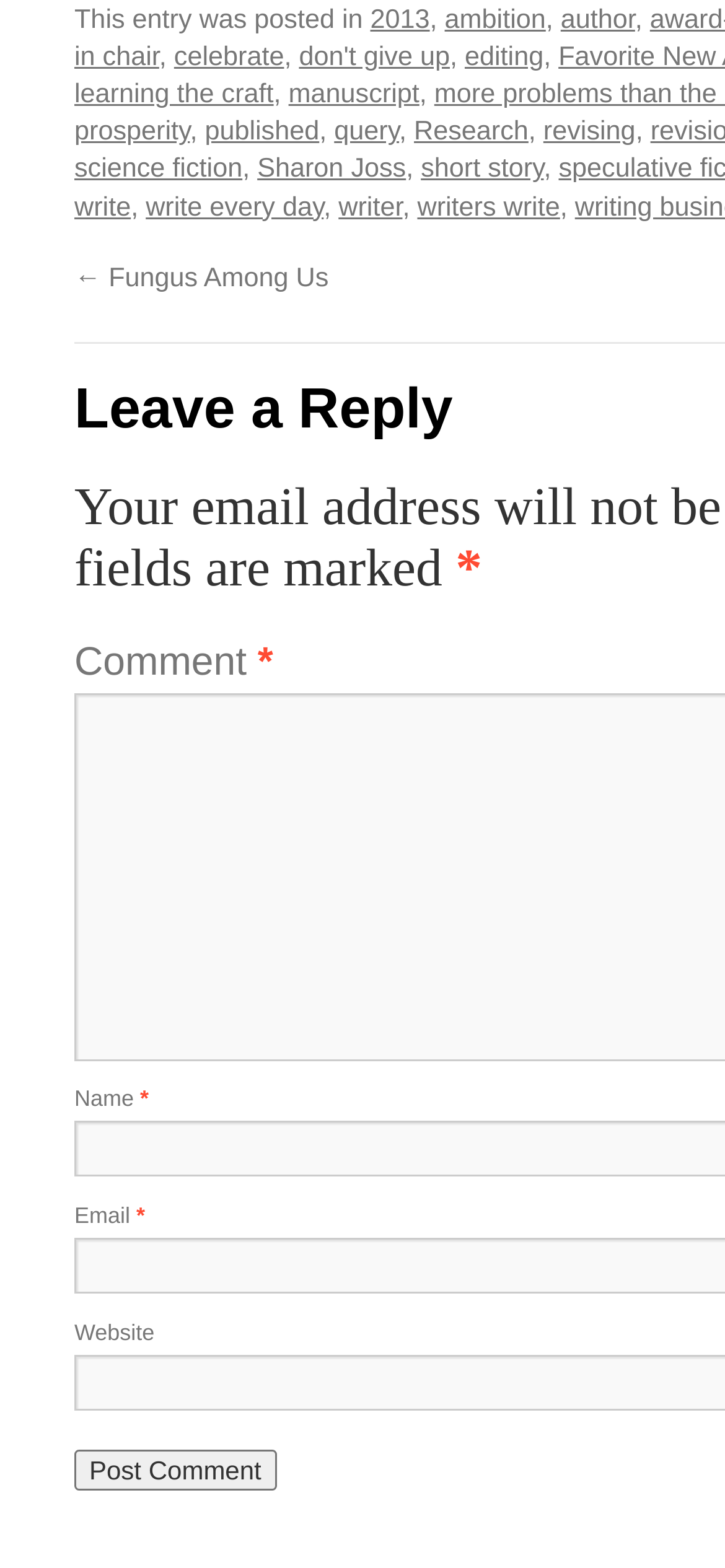Specify the bounding box coordinates for the region that must be clicked to perform the given instruction: "Click on the 'short story' link".

[0.58, 0.099, 0.75, 0.118]